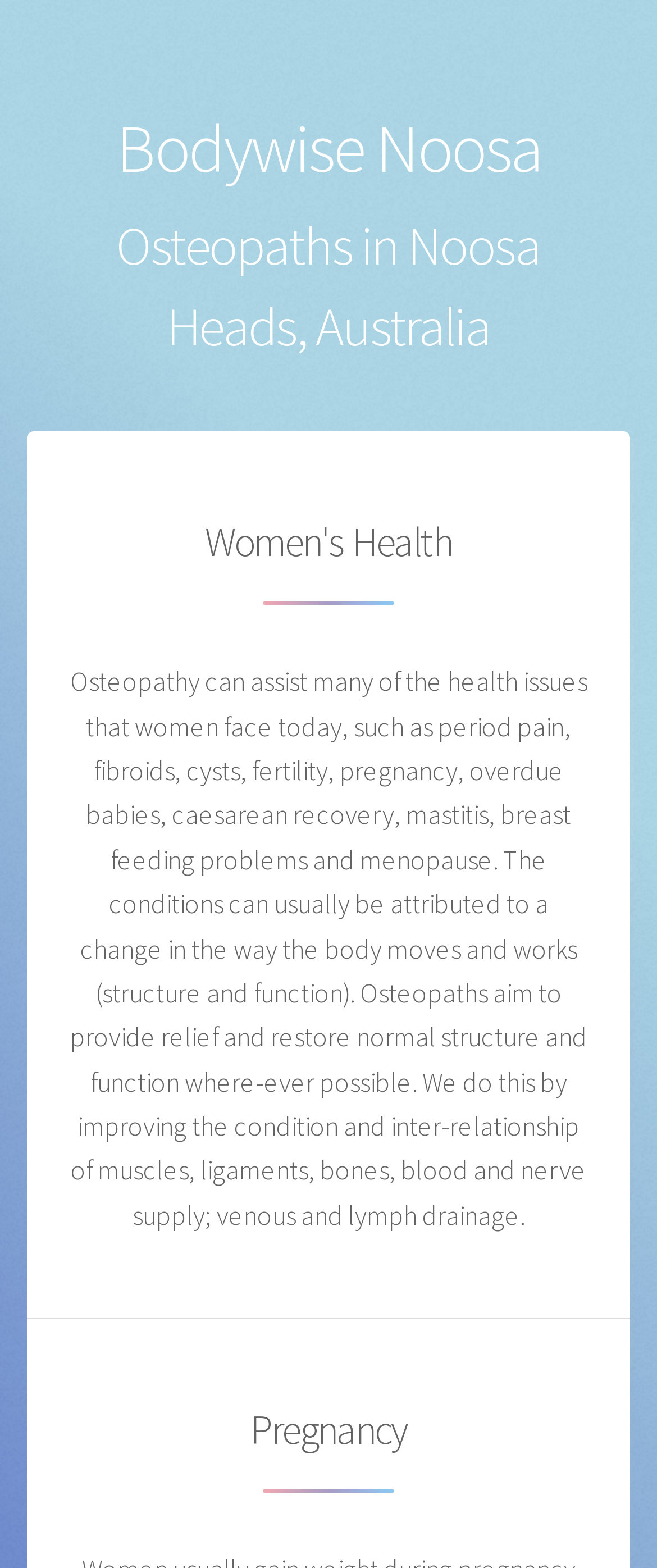What is one of the health issues that osteopathy can assist with?
Give a thorough and detailed response to the question.

The webpage mentions that osteopathy can assist with many health issues, including period pain, fibroids, cysts, fertility, pregnancy, overdue babies, caesarean recovery, mastitis, breast feeding problems, and menopause.